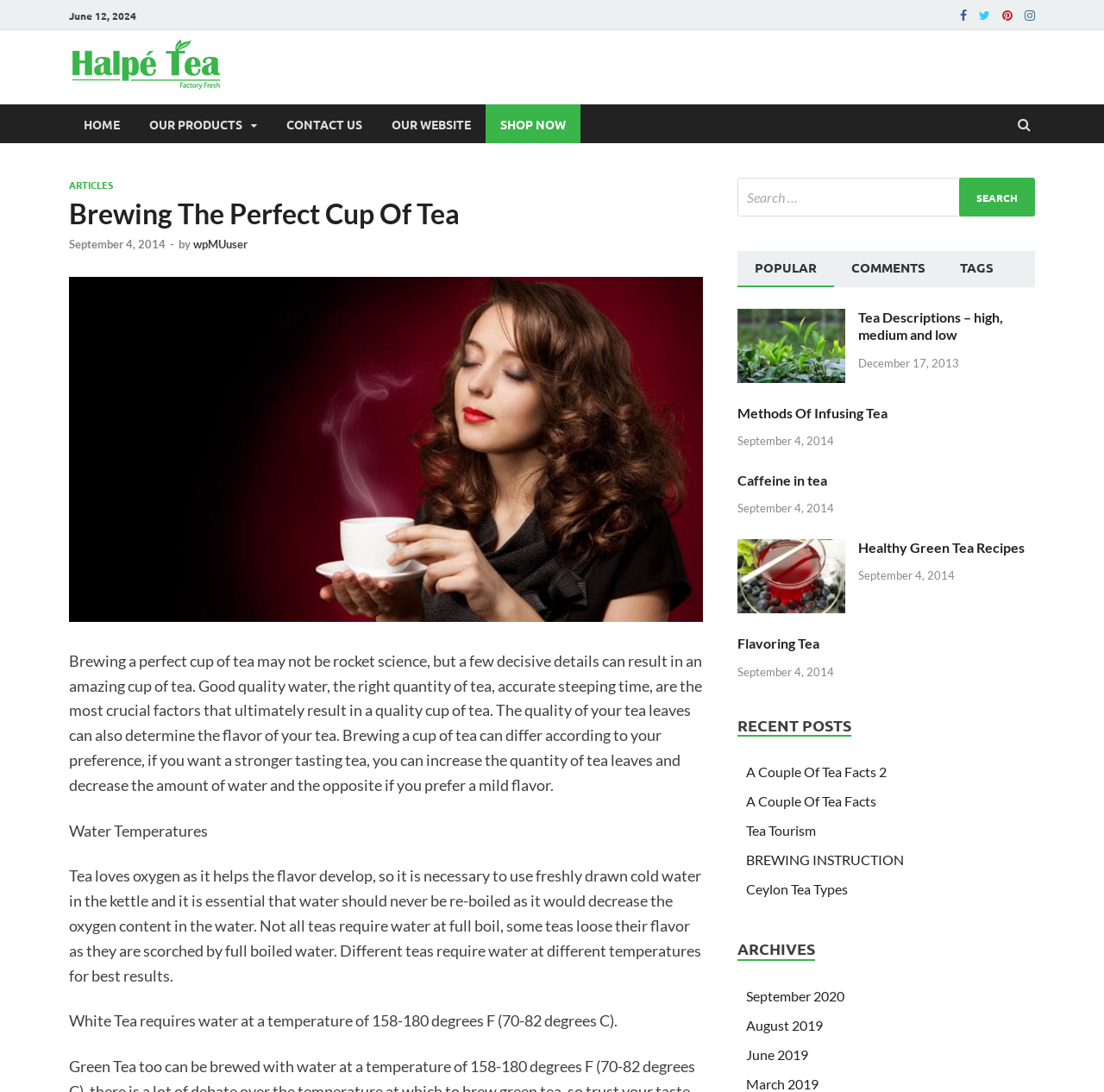Please identify the bounding box coordinates of the region to click in order to complete the given instruction: "Click on the 'SHOP NOW' link". The coordinates should be four float numbers between 0 and 1, i.e., [left, top, right, bottom].

[0.44, 0.096, 0.526, 0.131]